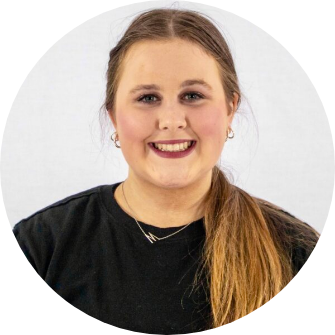Answer the question in a single word or phrase:
What color is Mallory's top?

black